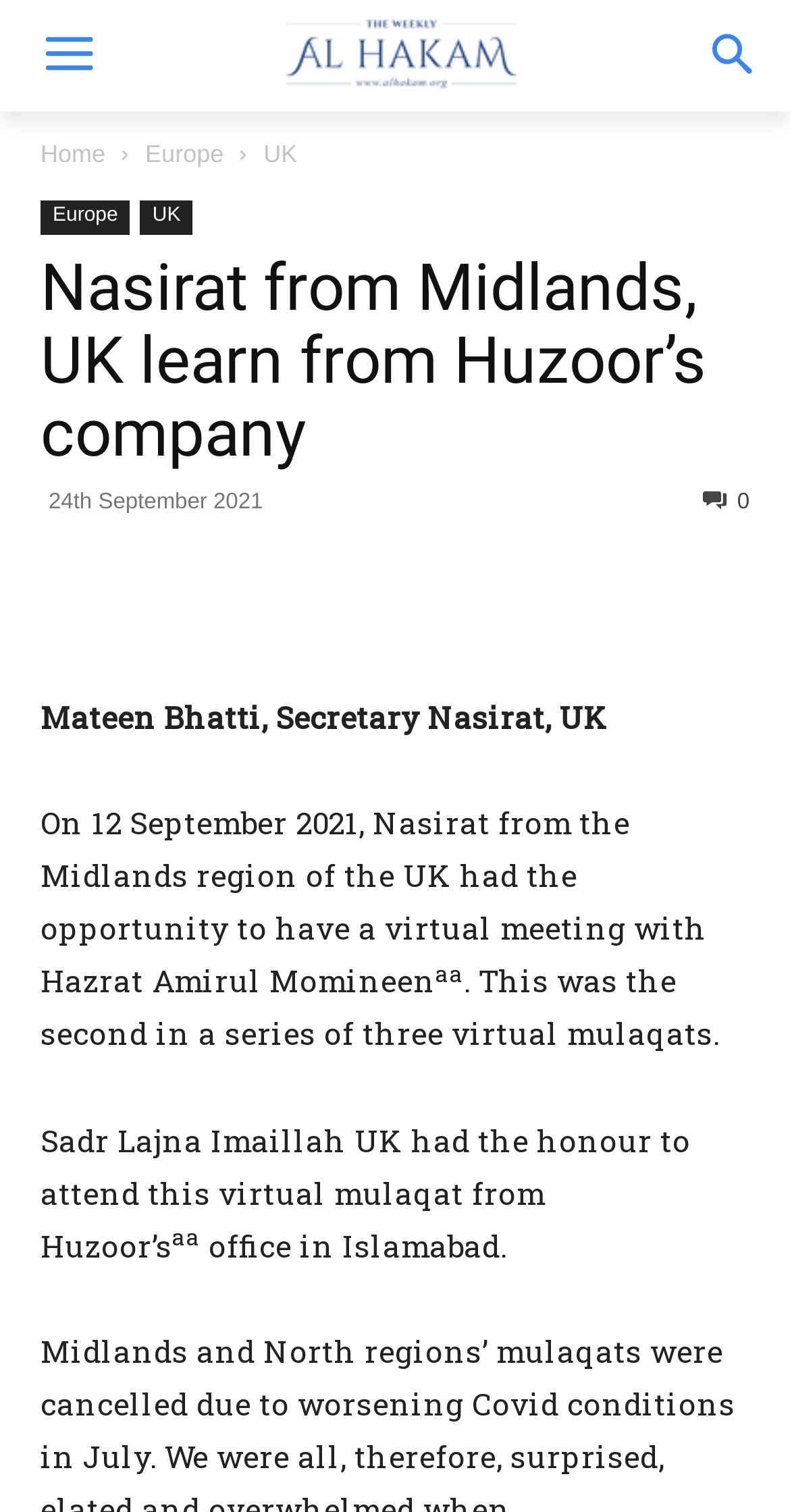How many virtual mulaqats are planned?
Please answer using one word or phrase, based on the screenshot.

Three